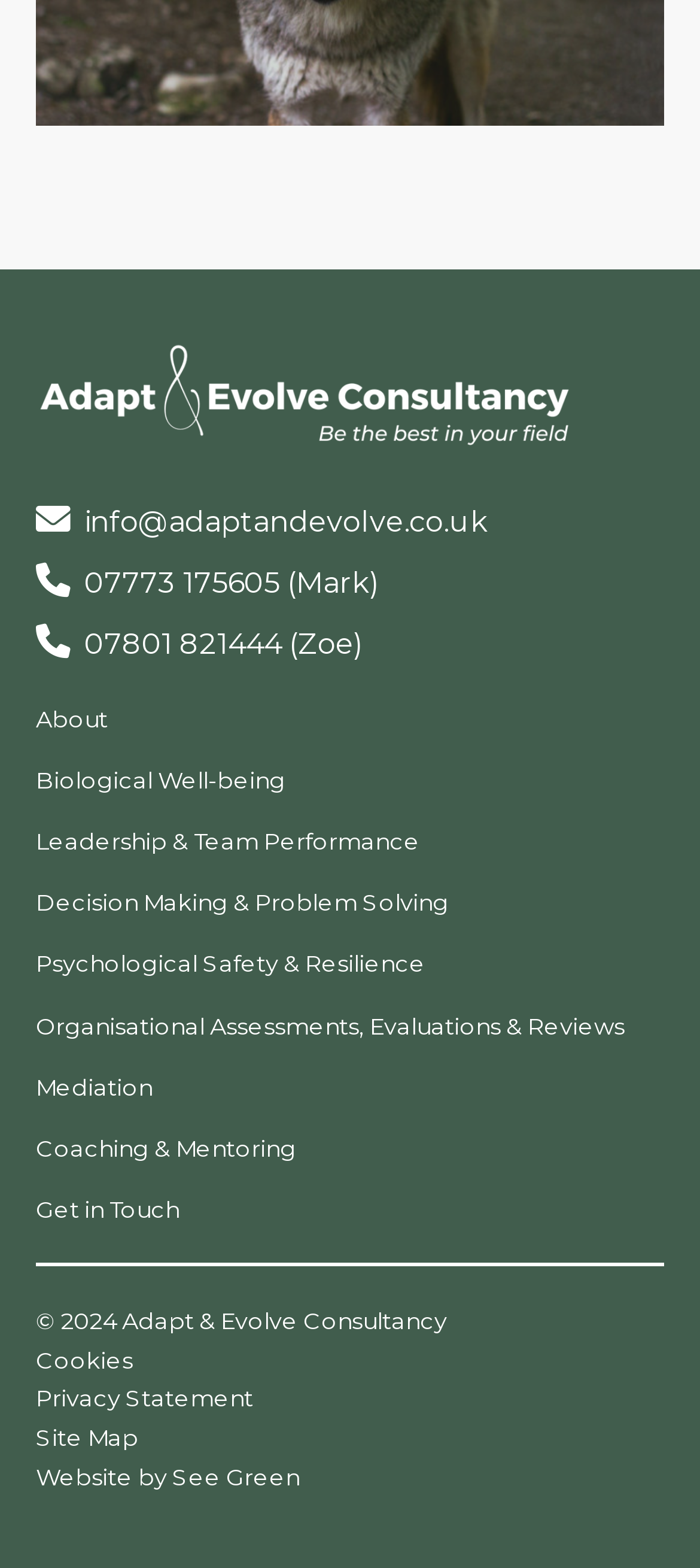Can you specify the bounding box coordinates of the area that needs to be clicked to fulfill the following instruction: "Click on 'Key Features and Benefits of Bajaj Finserv RBL Bank Super Card'"?

None